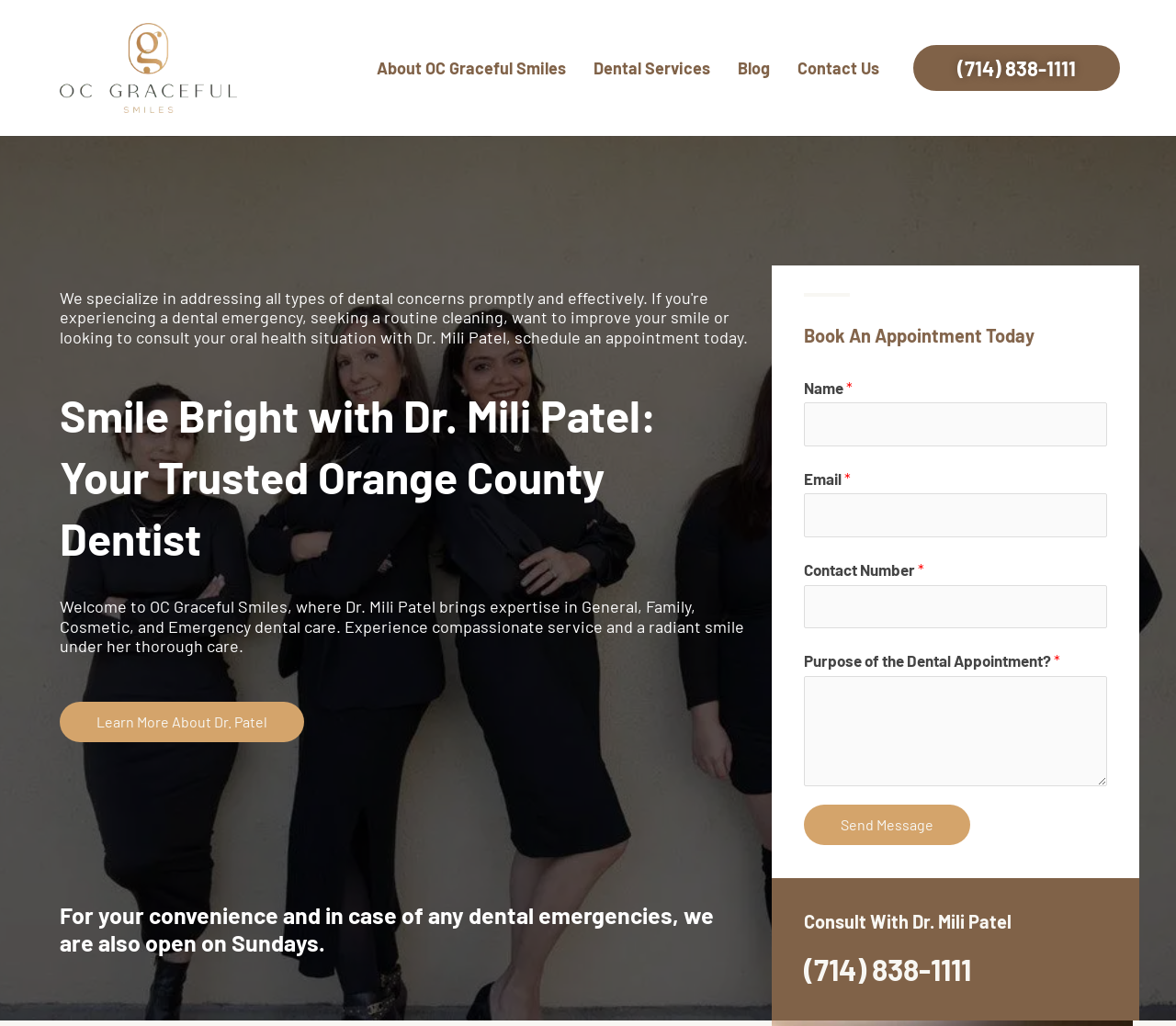What day is the dentist also open for emergencies?
Look at the image and respond with a one-word or short-phrase answer.

Sundays